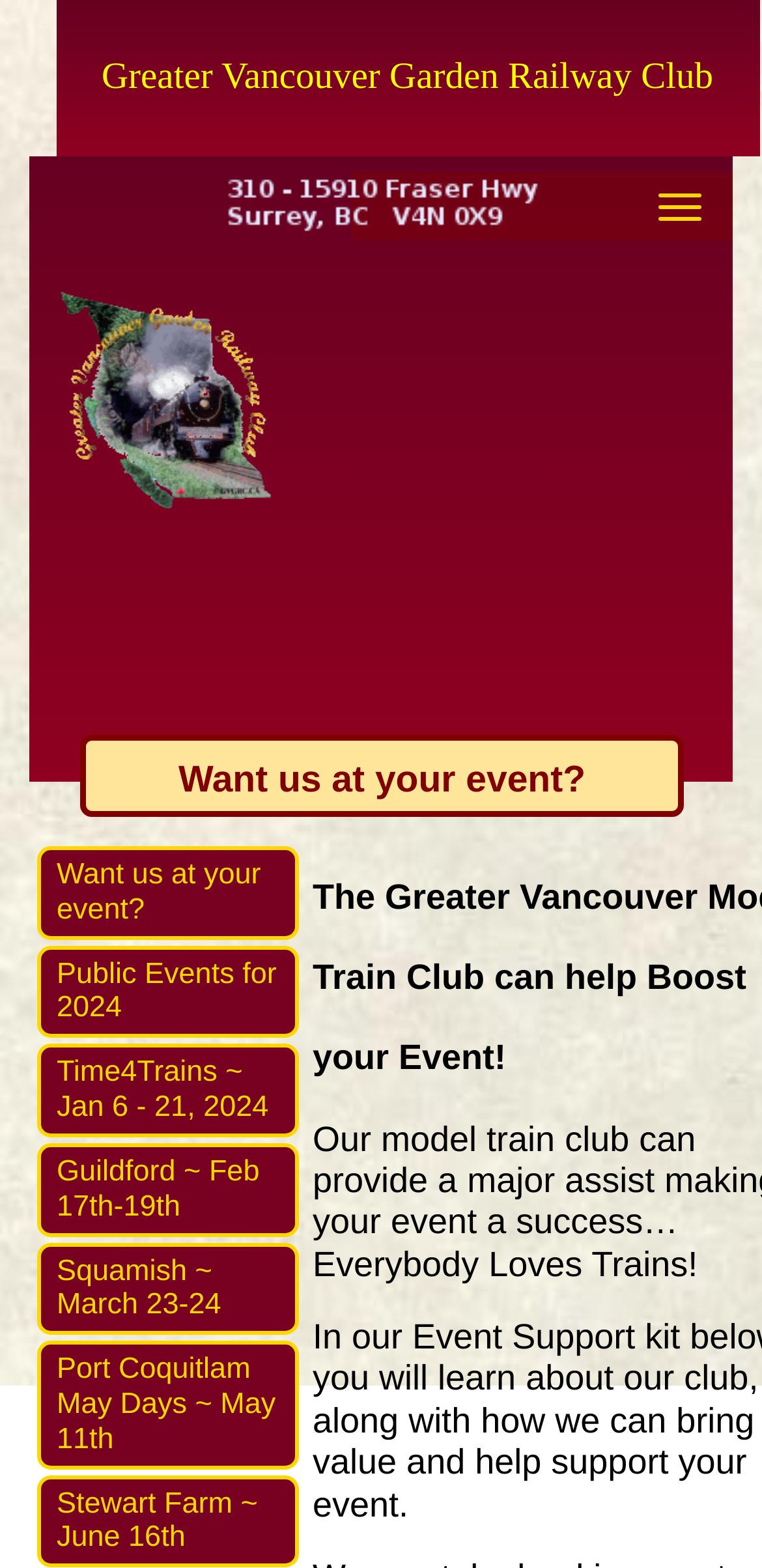Determine the bounding box coordinates of the UI element described below. Use the format (top-left x, top-left y, bottom-right x, bottom-right y) with floating point numbers between 0 and 1: Guildford ~ Feb 17th-19th

[0.054, 0.731, 0.387, 0.786]